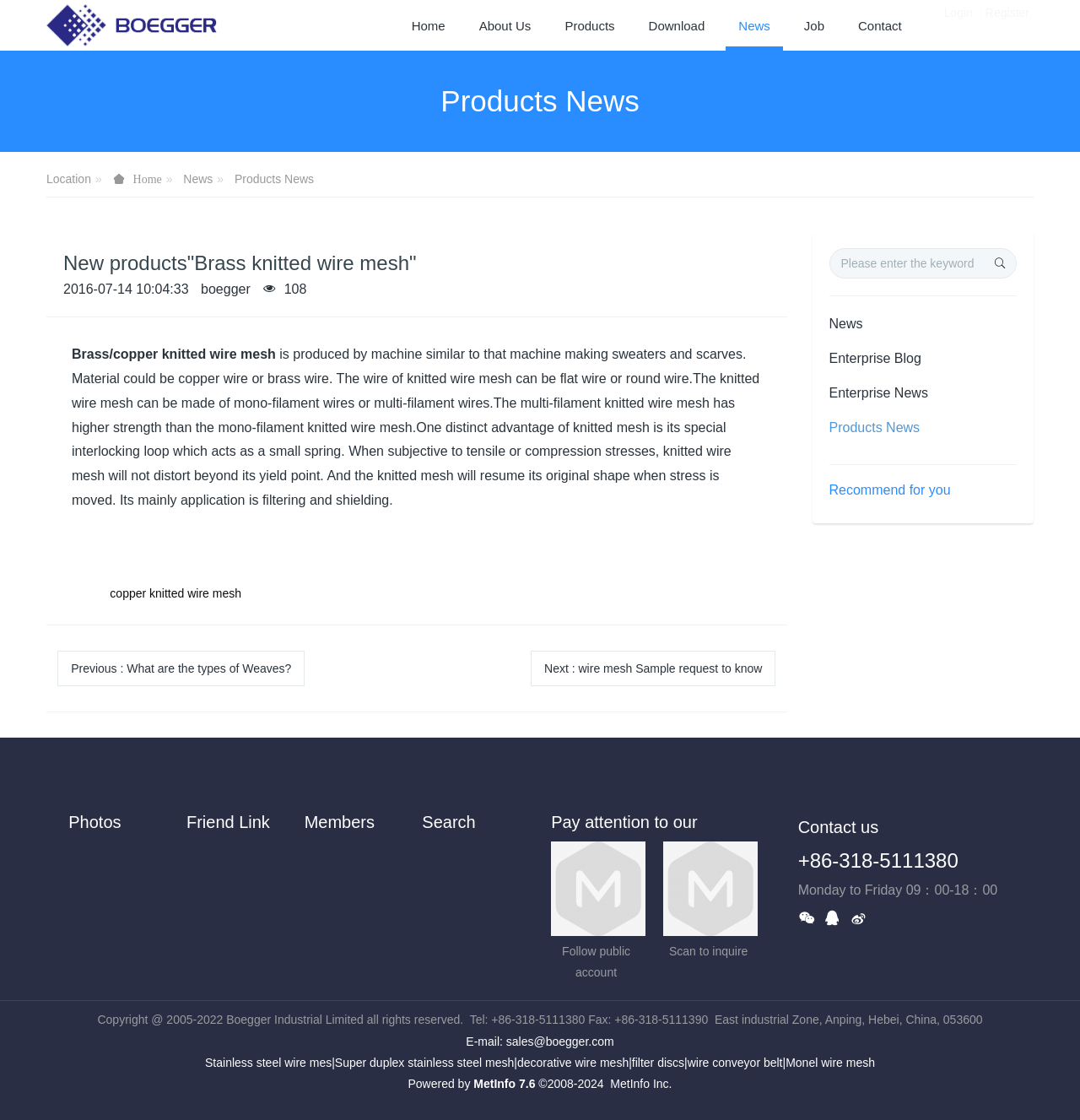Please specify the bounding box coordinates of the clickable region to carry out the following instruction: "Follow public account". The coordinates should be four float numbers between 0 and 1, in the format [left, top, right, bottom].

[0.52, 0.843, 0.584, 0.874]